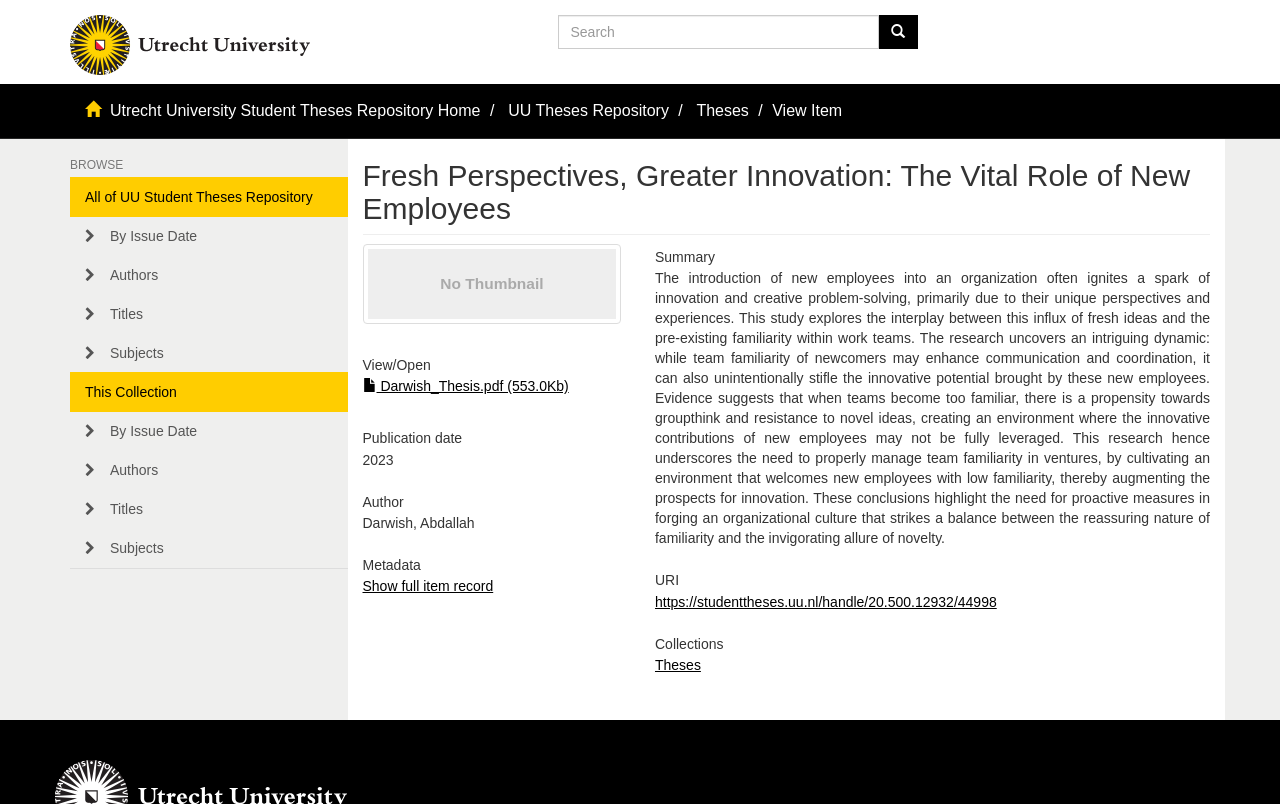Locate the bounding box coordinates of the region to be clicked to comply with the following instruction: "Search for theses". The coordinates must be four float numbers between 0 and 1, in the form [left, top, right, bottom].

[0.436, 0.019, 0.686, 0.061]